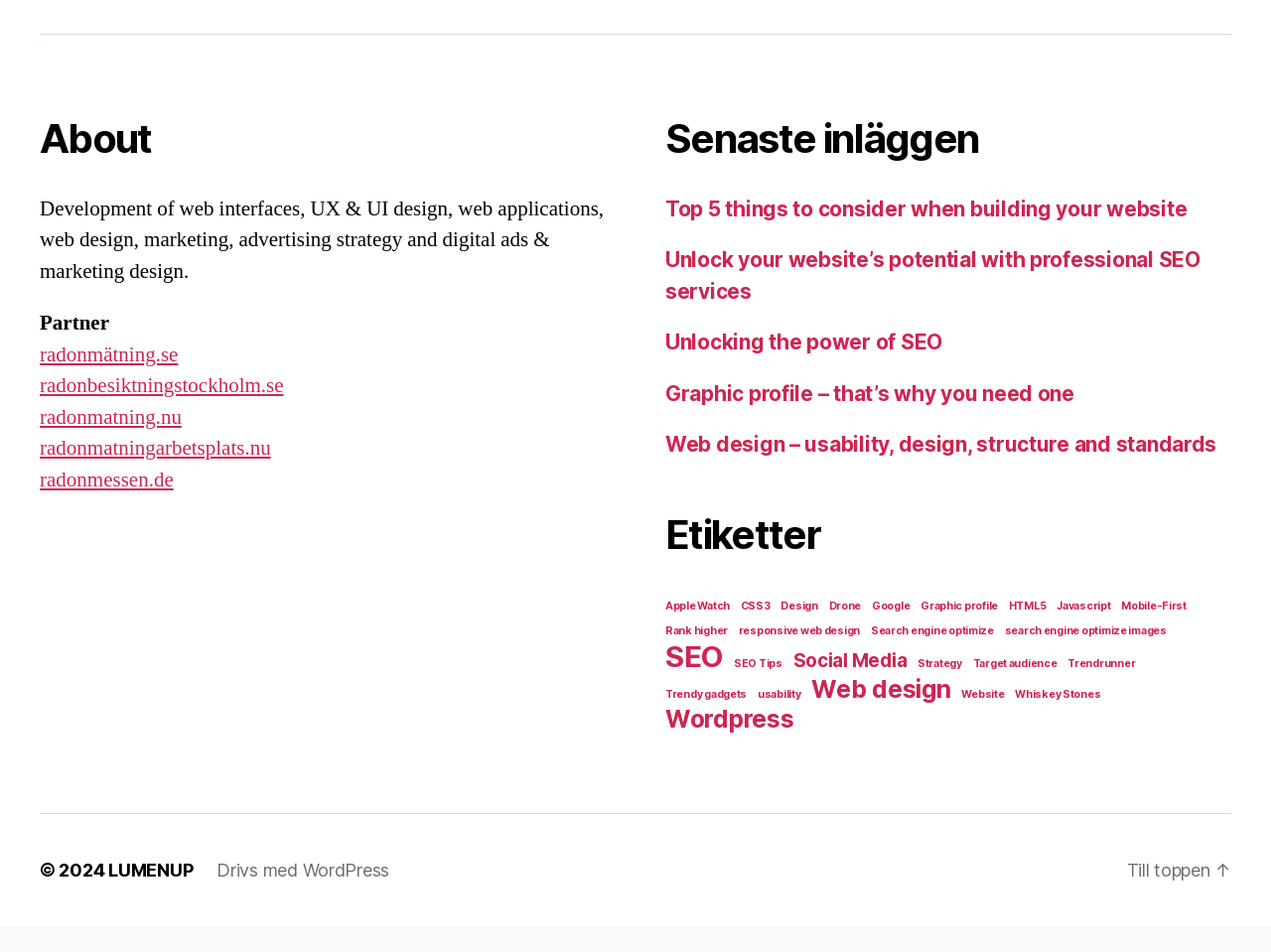Find the bounding box coordinates of the clickable region needed to perform the following instruction: "Read the latest post 'Top 5 things to consider when building your website'". The coordinates should be provided as four float numbers between 0 and 1, i.e., [left, top, right, bottom].

[0.523, 0.234, 0.934, 0.26]